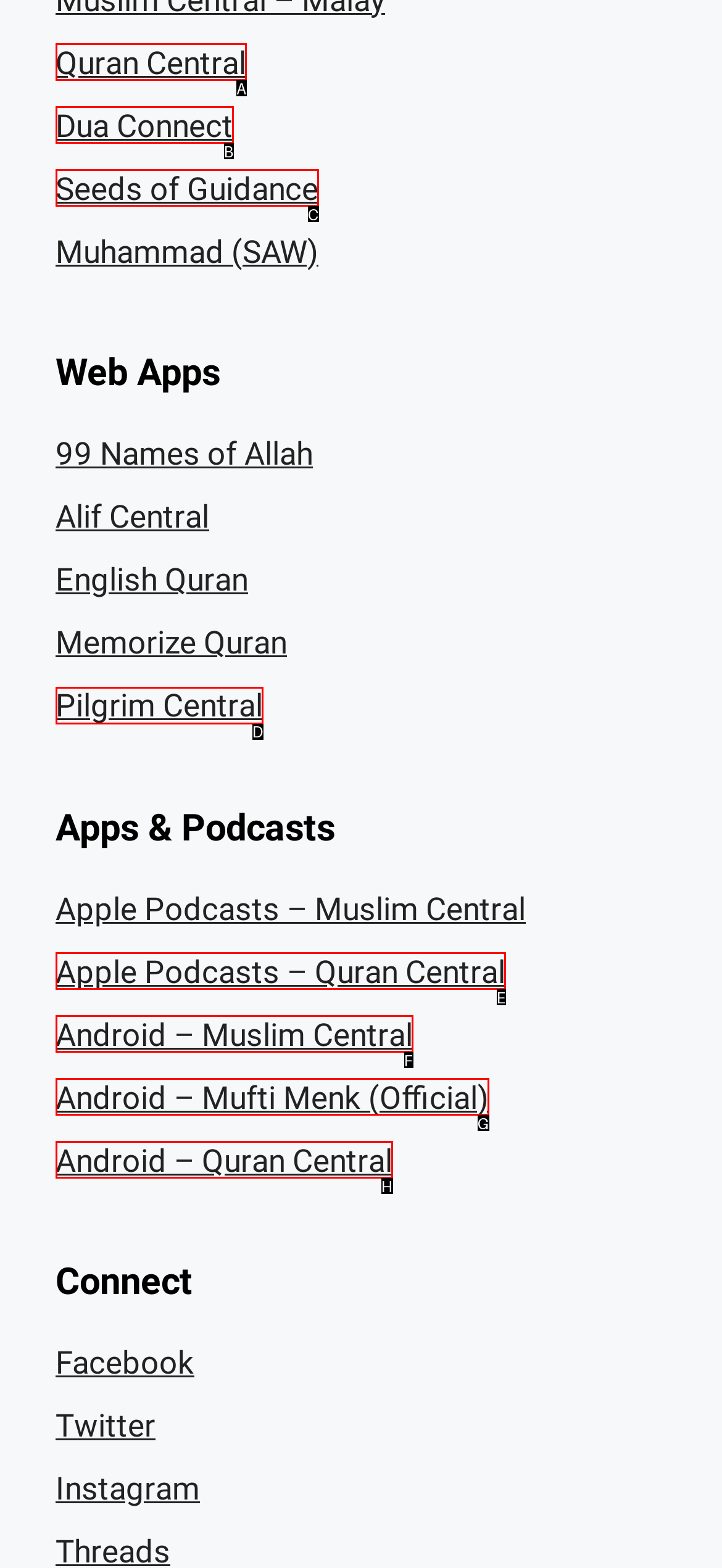Determine which option matches the element description: Android – Mufti Menk (Official)
Reply with the letter of the appropriate option from the options provided.

G